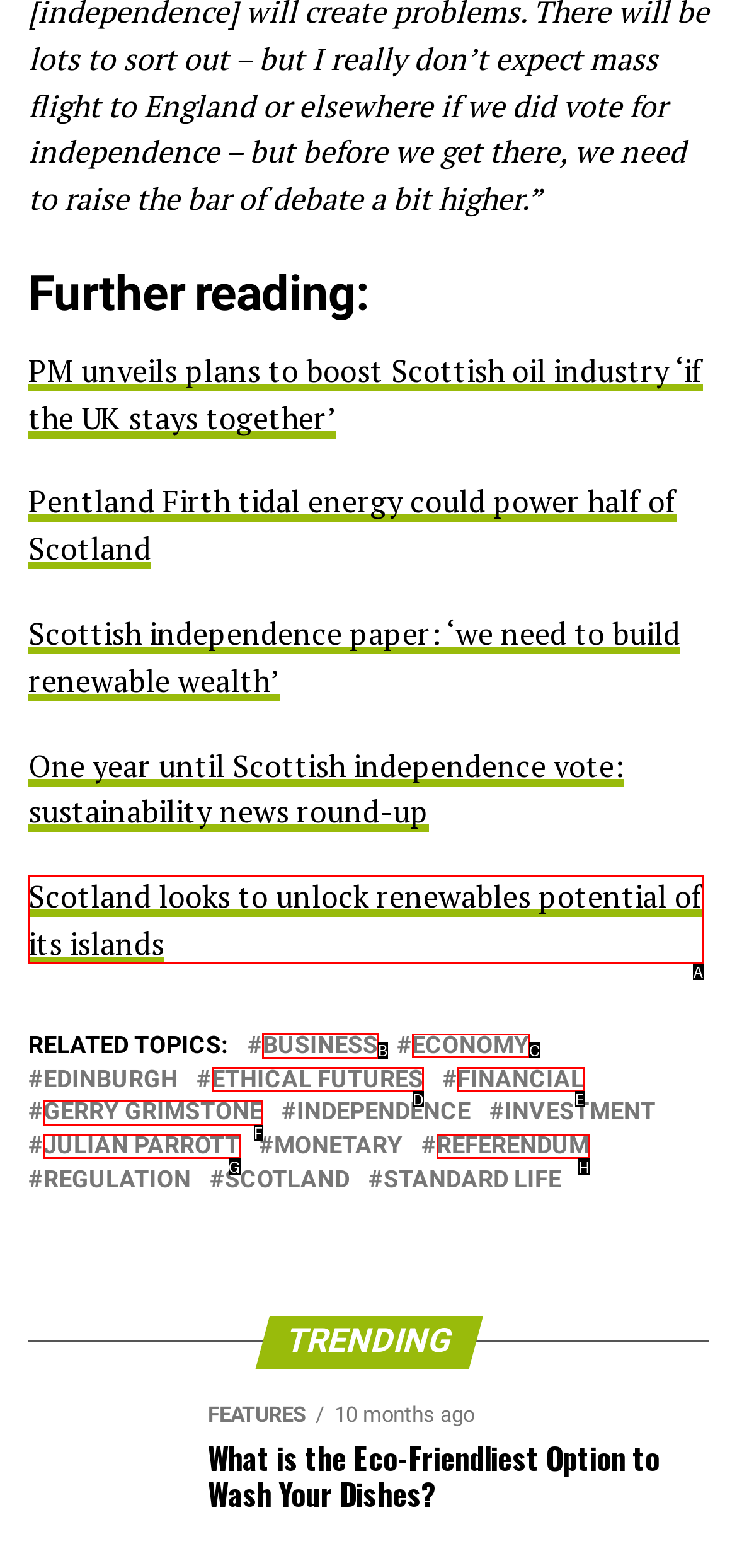Tell me which one HTML element I should click to complete this task: Browse the related topic of business Answer with the option's letter from the given choices directly.

B